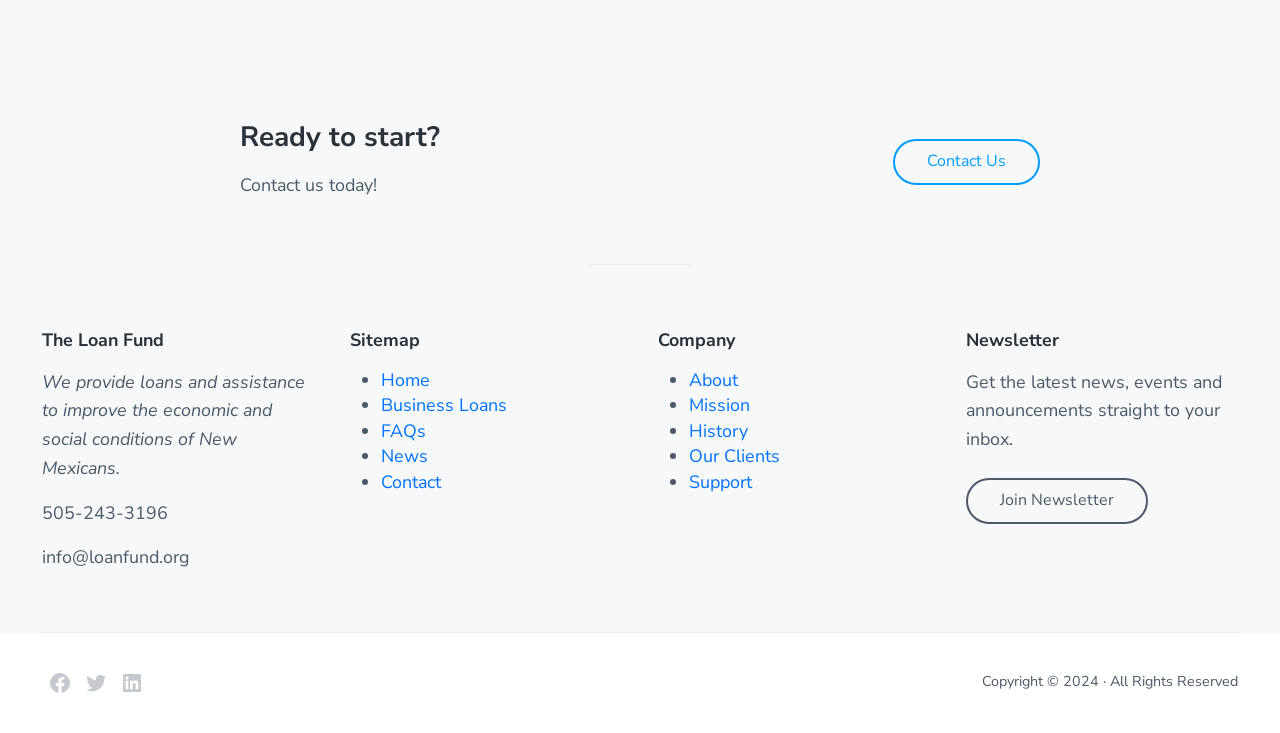Determine the bounding box for the described UI element: "Twitter".

[0.061, 0.907, 0.089, 0.956]